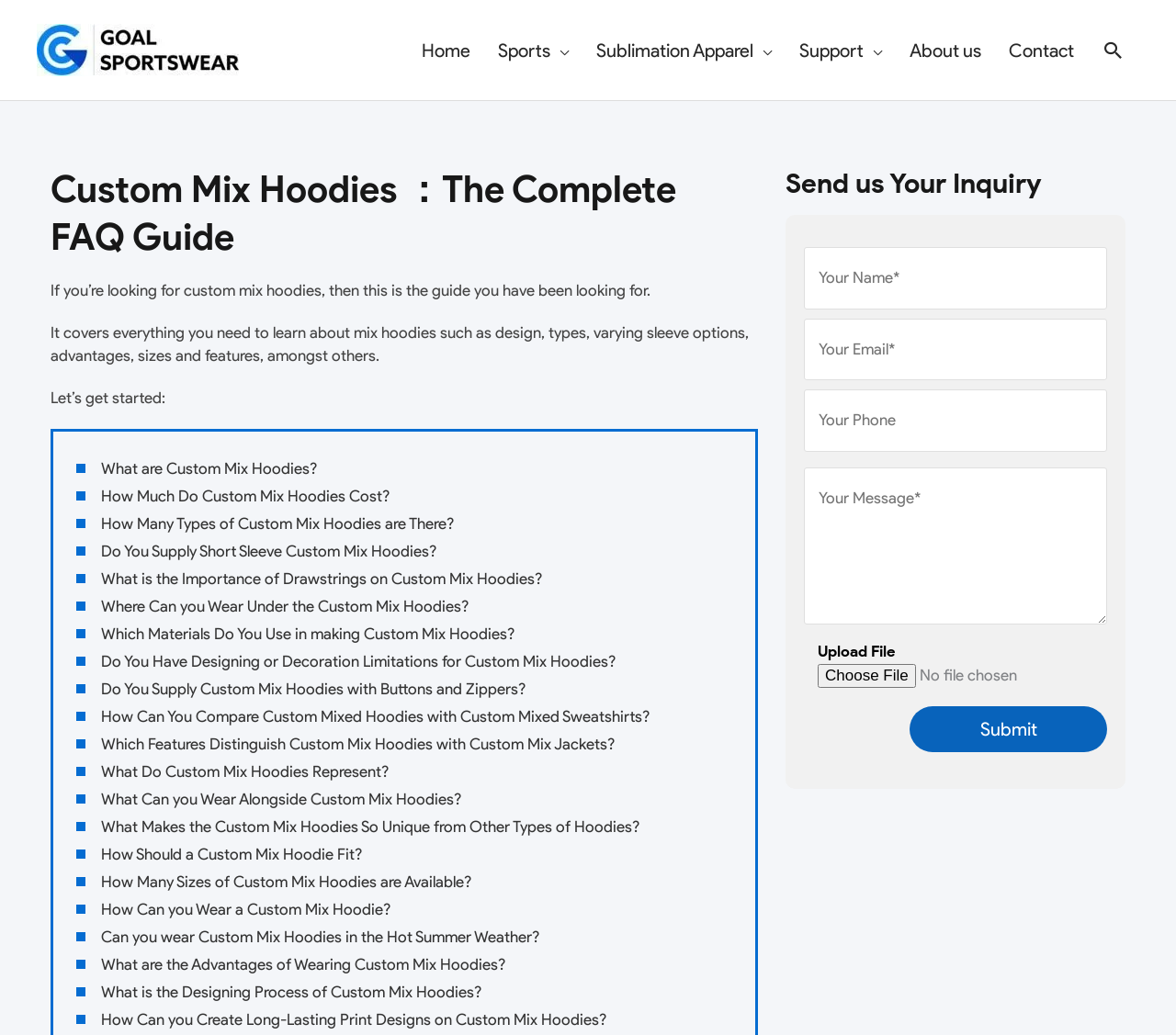Carefully examine the image and provide an in-depth answer to the question: How many links are available in the navigation section?

By examining the navigation section, I count 7 links: Home, Sports, Sublimation Apparel, Support, About us, Contact, and Search icon link.